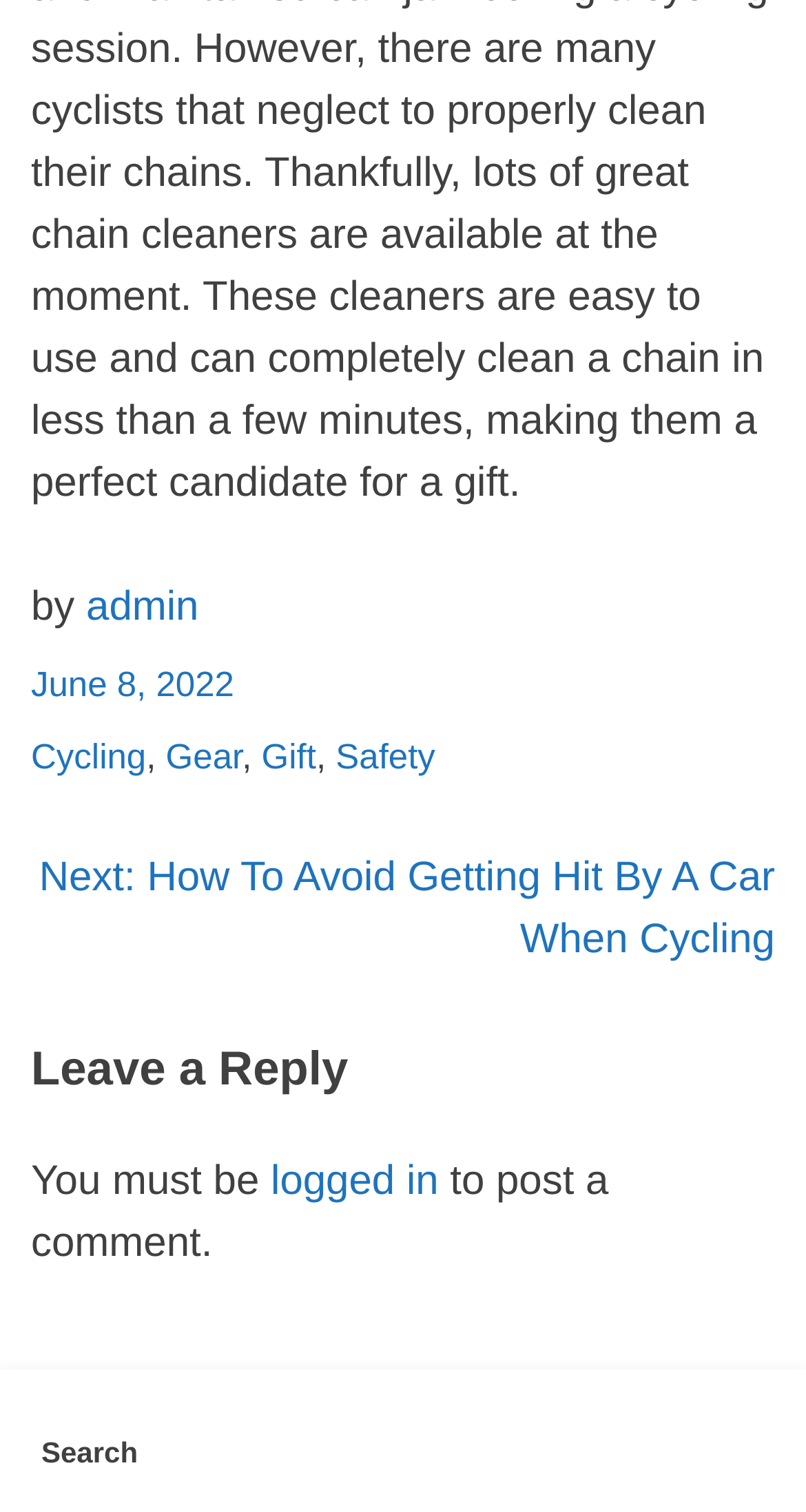Locate the bounding box coordinates of the clickable element to fulfill the following instruction: "go to cycling page". Provide the coordinates as four float numbers between 0 and 1 in the format [left, top, right, bottom].

[0.038, 0.488, 0.181, 0.514]